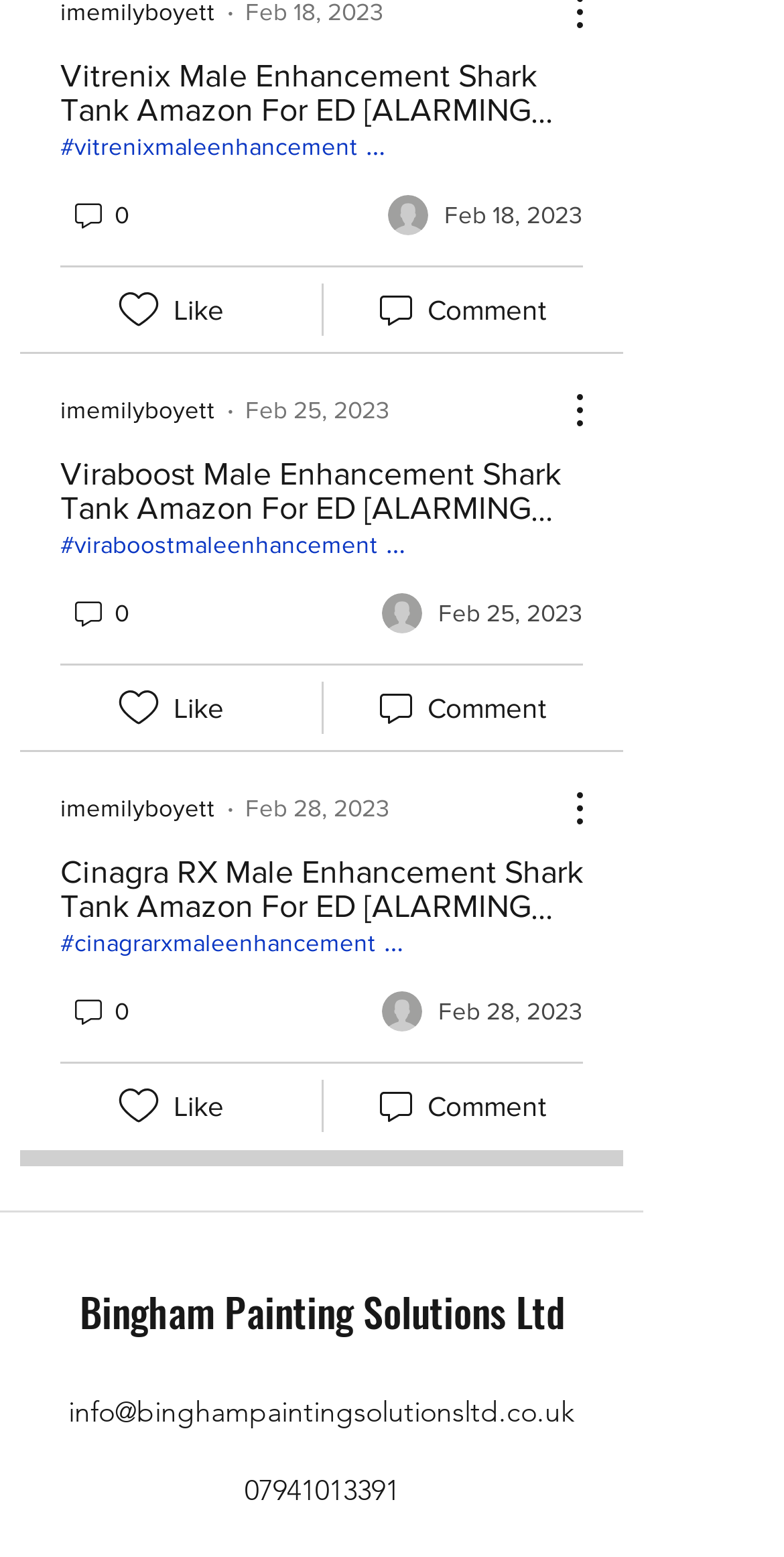What is the date of the latest article?
Refer to the image and answer the question using a single word or phrase.

Feb 28, 2023